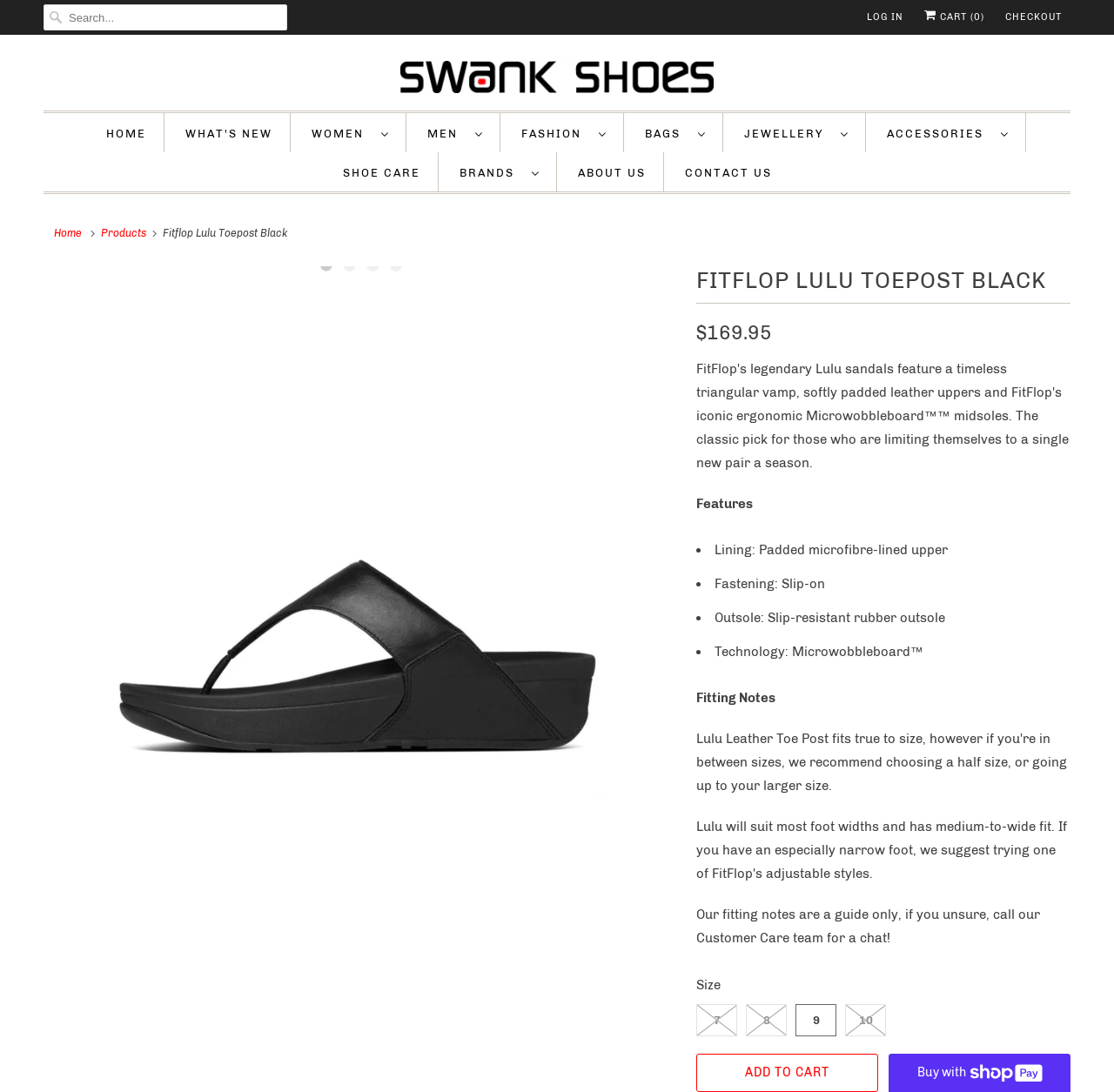Generate a comprehensive caption for the webpage you are viewing.

This webpage is about a product, specifically the FitFlop Lulu Toepost Black sandals. At the top, there is a search bar and a navigation menu with links to log in, cart, and checkout. Below that, there is a main navigation menu with links to different categories such as home, women, men, fashion, and more.

The main content of the page is focused on the product, with a large image of the sandals taking up most of the space. Above the image, there is a heading that reads "FITFLOP LULU TOEPOST BLACK" and a price tag of $169.95. Below the image, there is a section that lists the features of the product, including the lining, fastening, outsole, and technology used.

Further down, there is a section titled "Fitting Notes" that provides guidance on sizing and encourages customers to contact the customer care team if they are unsure. Below that, there is a size selection menu with options ranging from 7 to 10, accompanied by small images of the corresponding sizes.

At the bottom of the page, there are two buttons: "ADD TO CART" and "Buy now with ShopPay". The latter button has a small image of a ShopPay logo next to it. Overall, the page is well-organized and easy to navigate, with clear headings and concise text that provides all the necessary information about the product.